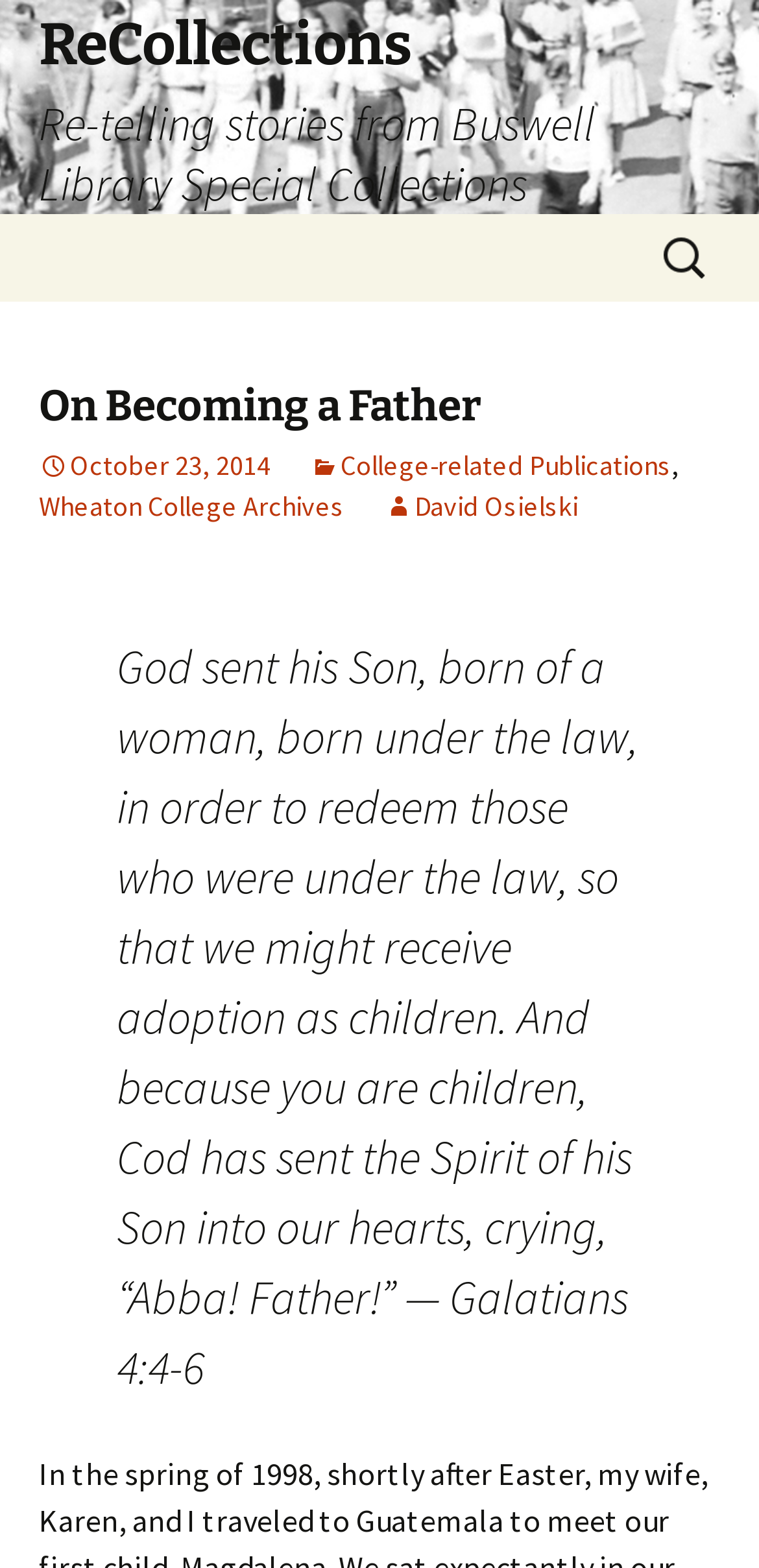Please locate the UI element described by "October 23, 2014" and provide its bounding box coordinates.

[0.051, 0.285, 0.356, 0.307]